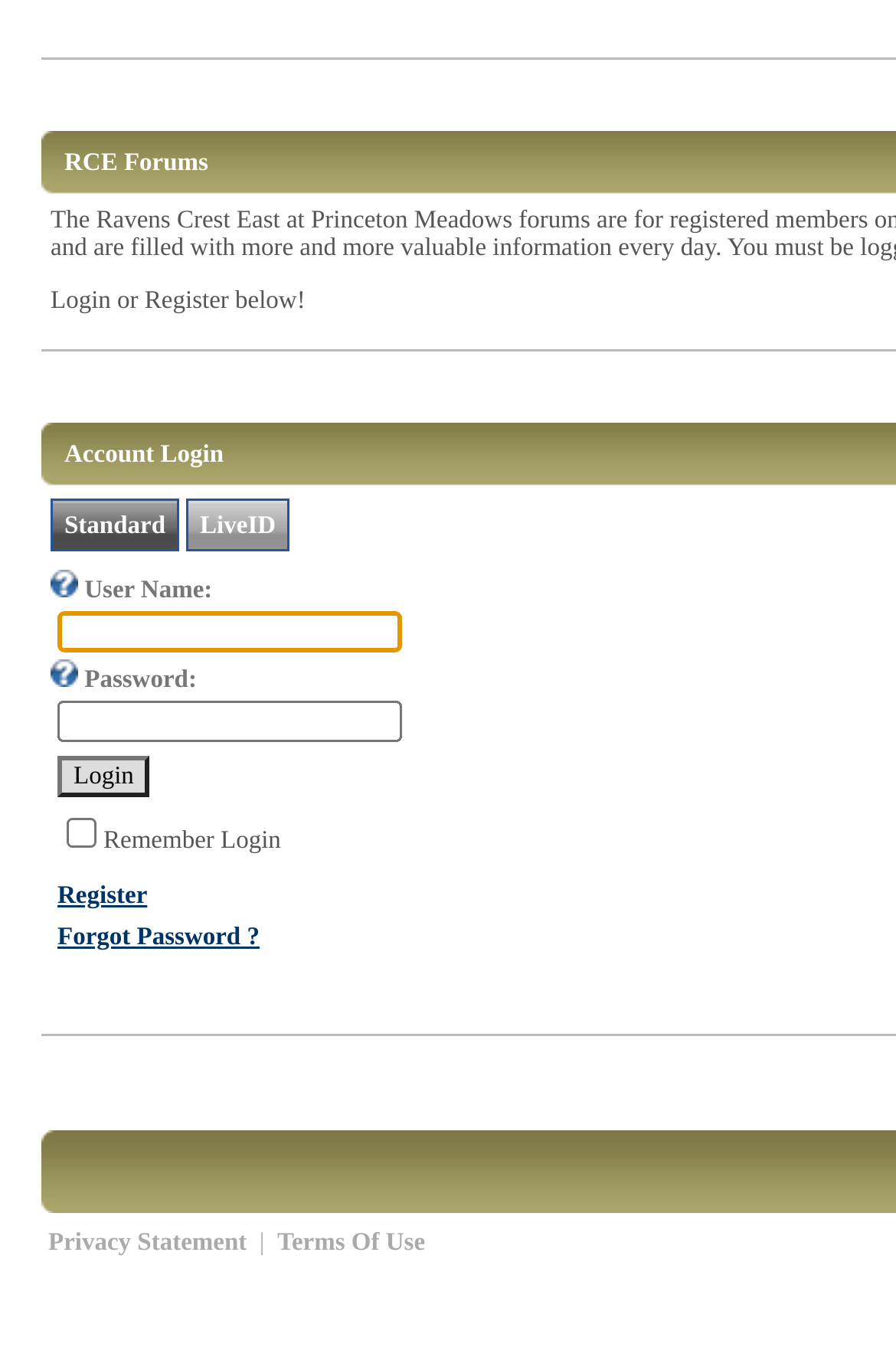Reply to the question with a single word or phrase:
What is the text of the link below the password input field?

Forgot Password?